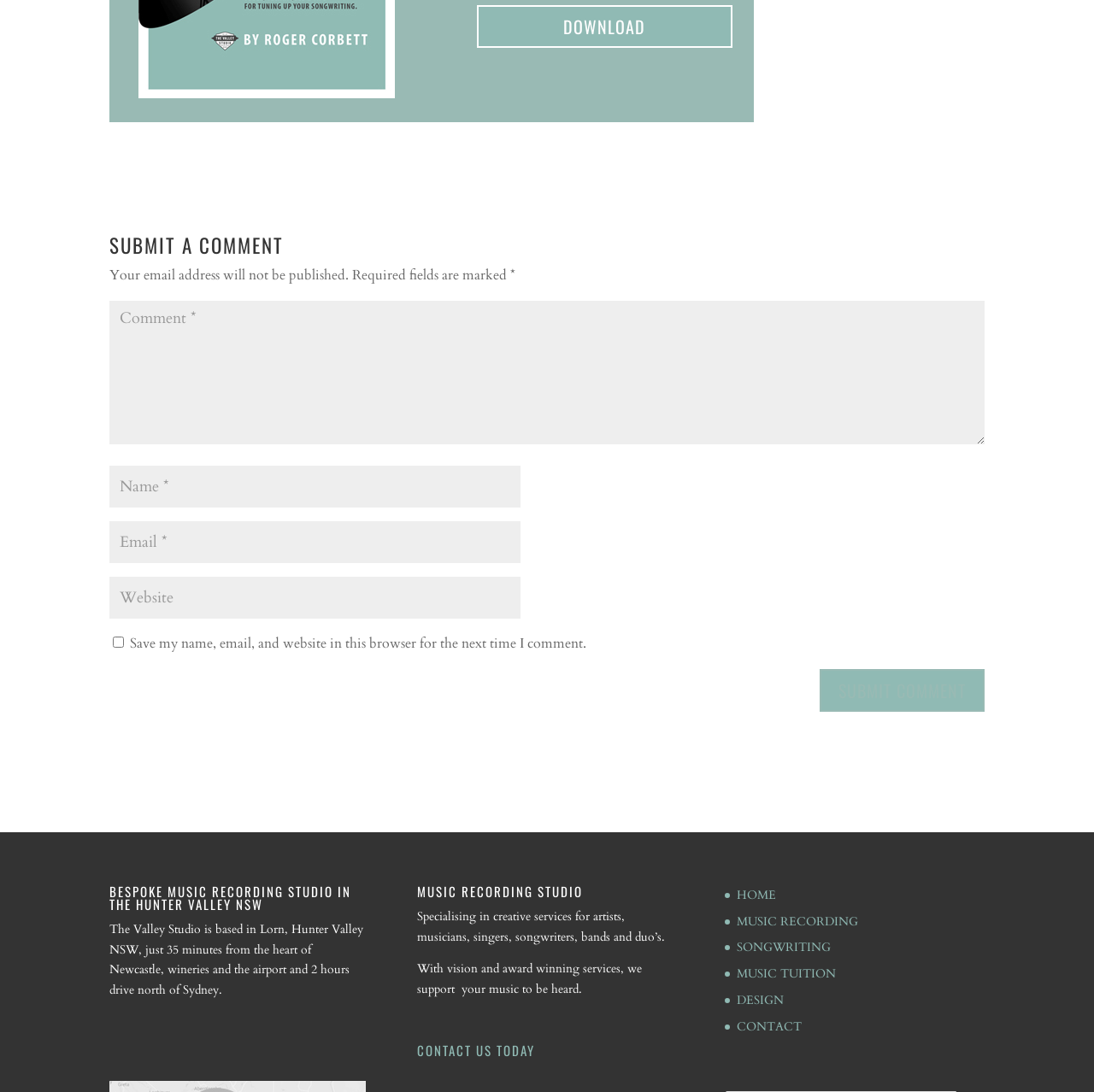Identify the bounding box coordinates of the clickable region to carry out the given instruction: "Go to home page".

[0.674, 0.812, 0.71, 0.827]